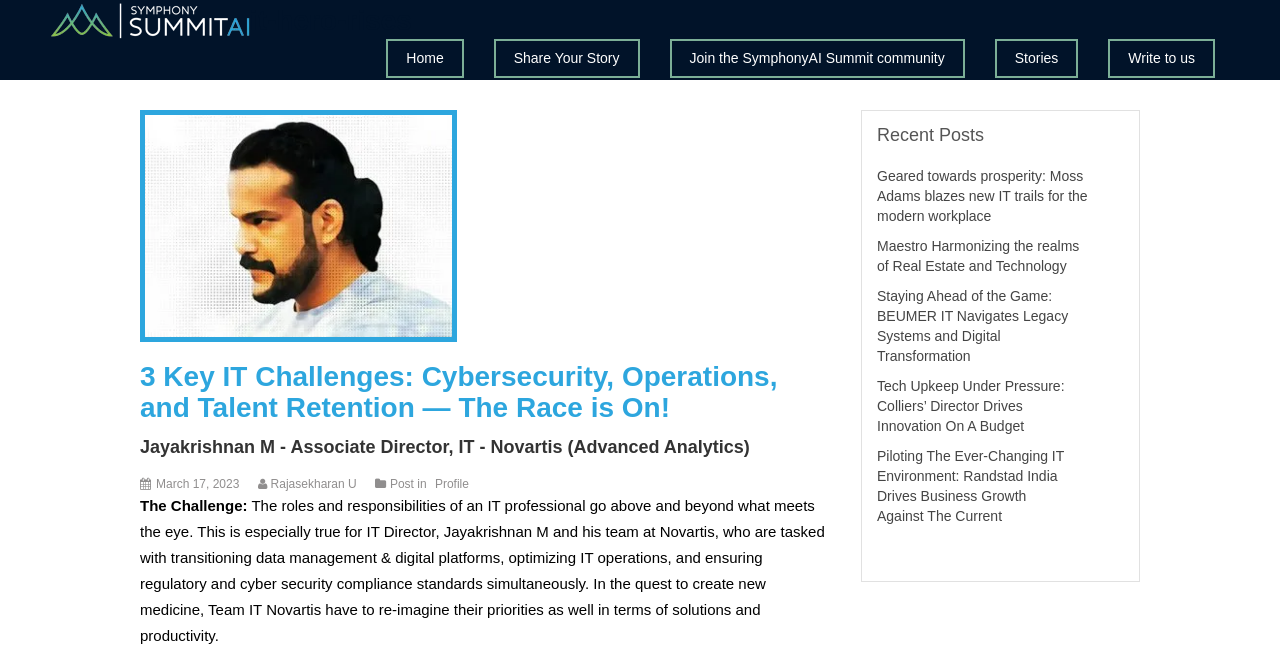Describe all the key features and sections of the webpage thoroughly.

This webpage appears to be a blog post or article page, with a focus on IT challenges and stories. At the top, there is a heading with the title "it-hero-rises" and a link to the same. Below this, there are five links to different sections of the website, including "Home", "Share Your Story", "Join the SymphonyAI Summit community", "Stories", and "Write to us".

To the right of these links, there is a figure with an image of a person, Jayakrishnan M, who is an Associate Director of IT at Novartis. Above the image, there is a heading with the title of the article, "3 Key IT Challenges: Cybersecurity, Operations, and Talent Retention — The Race is On!". Below the image, there are several links and pieces of text, including the date "March 17, 2023", and links to the author's profile and a "Post in" section.

The main content of the article begins below this, with a heading "The Challenge:" followed by a block of text that describes the roles and responsibilities of an IT professional, specifically Jayakrishnan M and his team at Novartis. The text explains the challenges they face in transitioning data management and digital platforms, optimizing IT operations, and ensuring regulatory and cyber security compliance standards.

To the right of the main content, there is a section with the heading "Recent Posts", which lists five links to other articles or blog posts, each with a brief title and summary. These posts appear to be related to IT and technology, with topics such as digital transformation, innovation, and business growth.